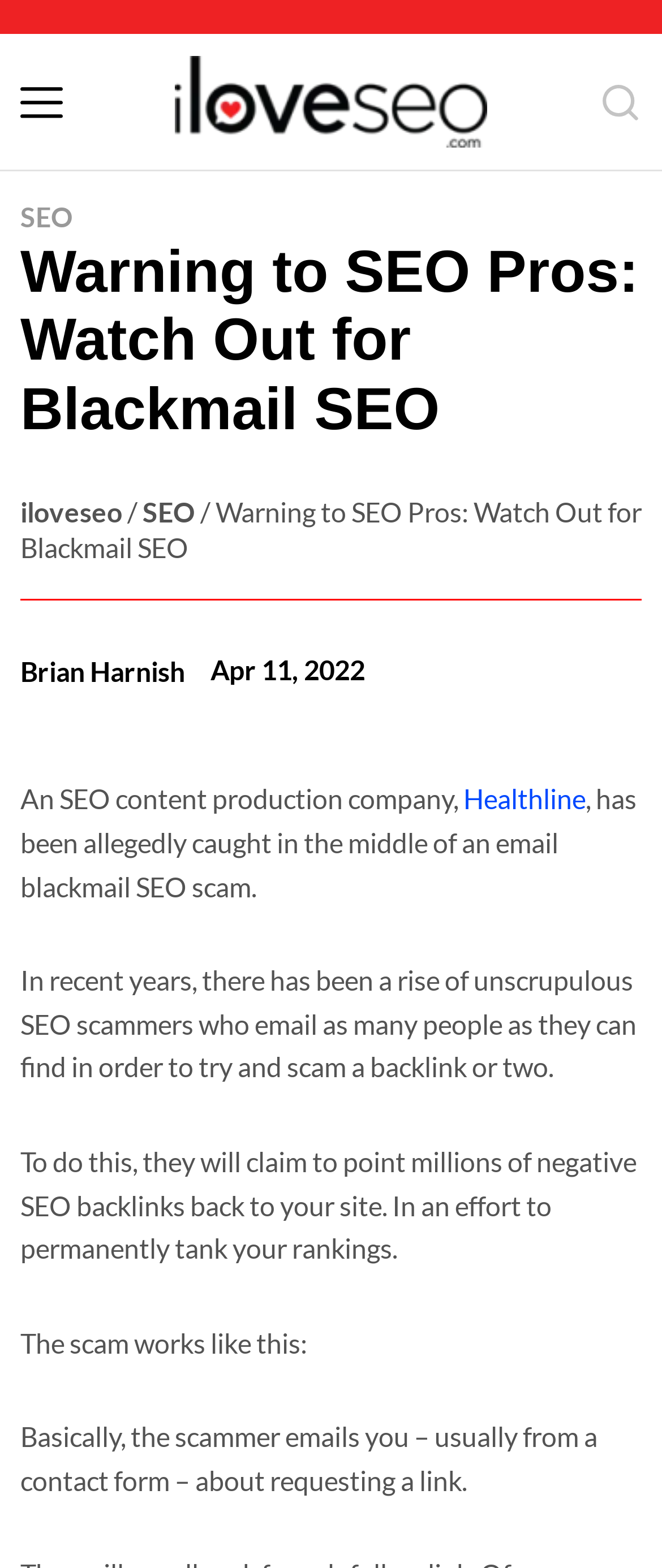Can you extract the headline from the webpage for me?

Warning to SEO Pros: Watch Out for Blackmail SEO